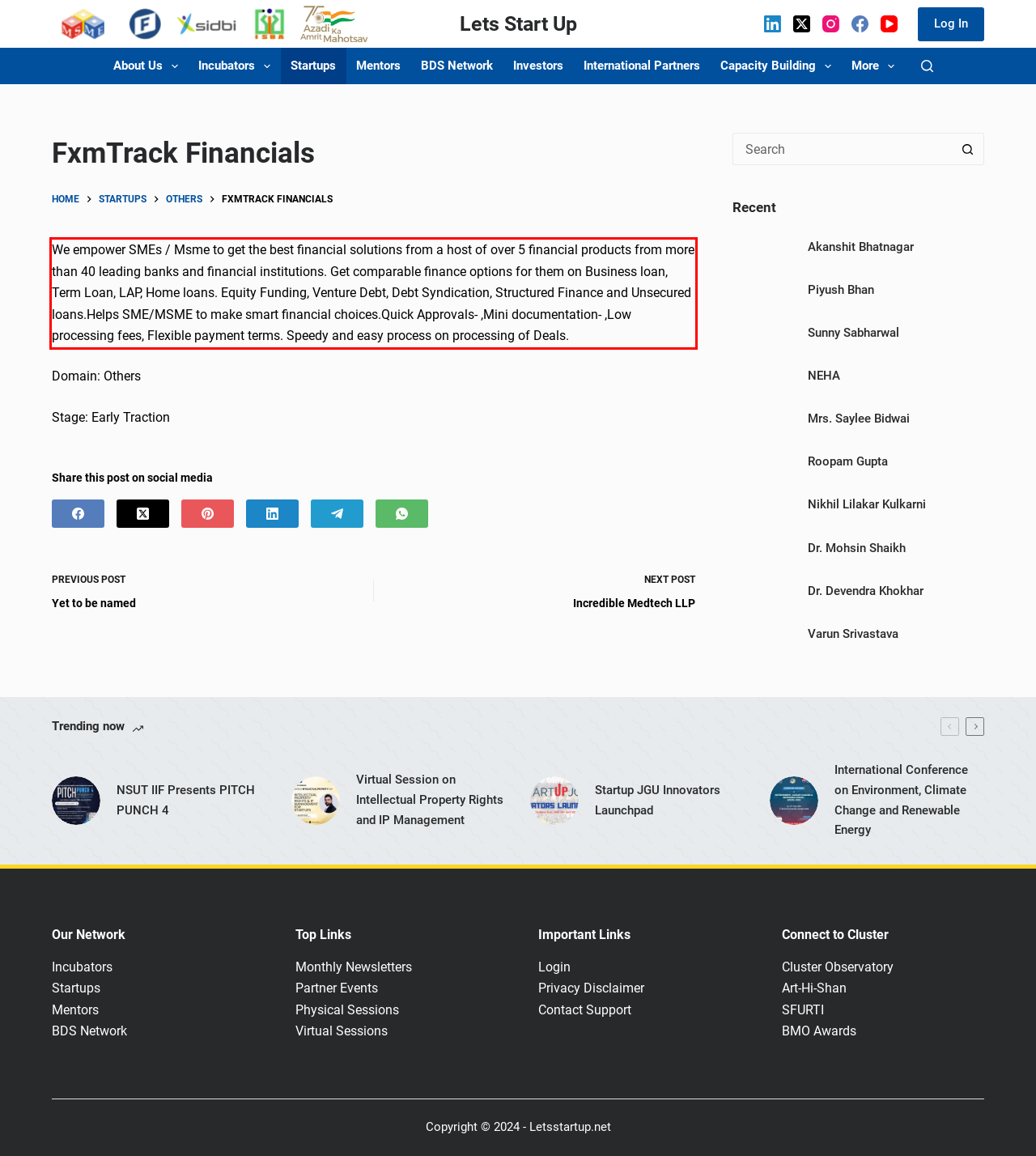You have a screenshot of a webpage where a UI element is enclosed in a red rectangle. Perform OCR to capture the text inside this red rectangle.

We empower SMEs / Msme to get the best financial solutions from a host of over 5 financial products from more than 40 leading banks and financial institutions. Get comparable finance options for them on Business loan, Term Loan, LAP, Home loans. Equity Funding, Venture Debt, Debt Syndication, Structured Finance and Unsecured loans.Helps SME/MSME to make smart financial choices.Quick Approvals- ,Mini documentation- ,Low processing fees, Flexible payment terms. Speedy and easy process on processing of Deals.